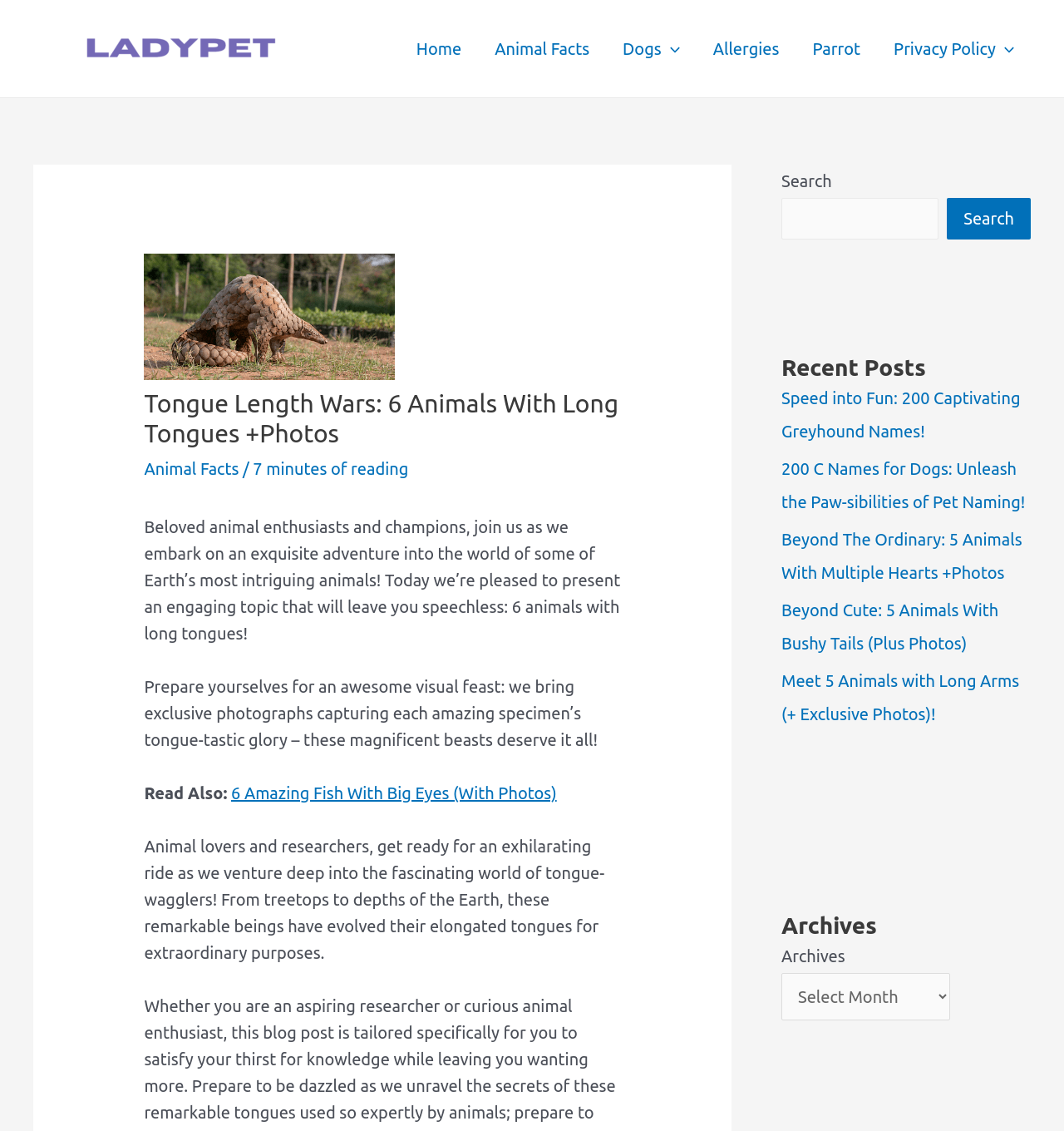How many recent posts are listed?
Refer to the screenshot and deliver a thorough answer to the question presented.

I counted the number of links under the 'Recent Posts' section, which includes 'Speed into Fun: 200 Captivating Greyhound Names!', '200 C Names for Dogs: Unleash the Paw-sibilities of Pet Naming!', 'Beyond The Ordinary: 5 Animals With Multiple Hearts +Photos', 'Beyond Cute: 5 Animals With Bushy Tails (Plus Photos)', and 'Meet 5 Animals with Long Arms (+ Exclusive Photos)!', totaling 5 recent posts.